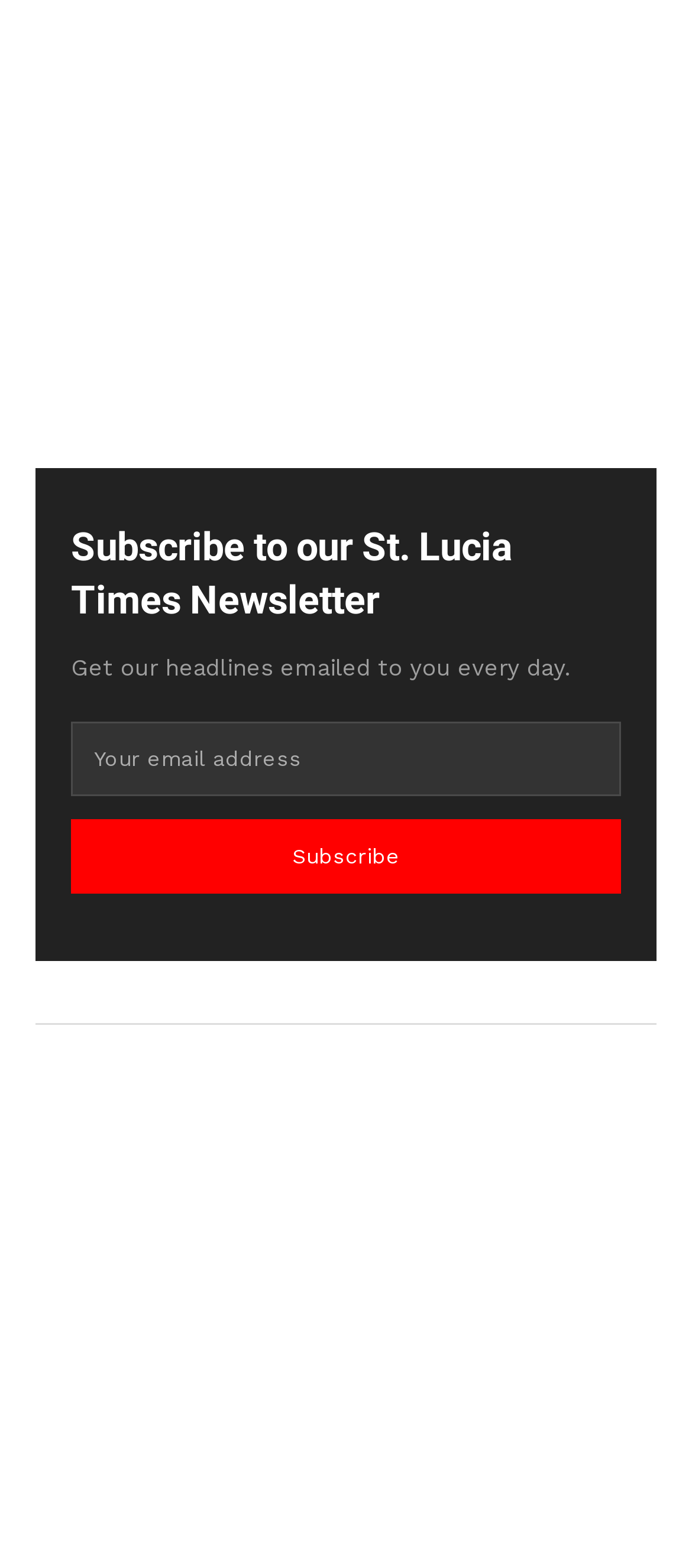Identify the bounding box coordinates for the region of the element that should be clicked to carry out the instruction: "Click on the advertisement". The bounding box coordinates should be four float numbers between 0 and 1, i.e., [left, top, right, bottom].

[0.0, 0.708, 1.0, 0.956]